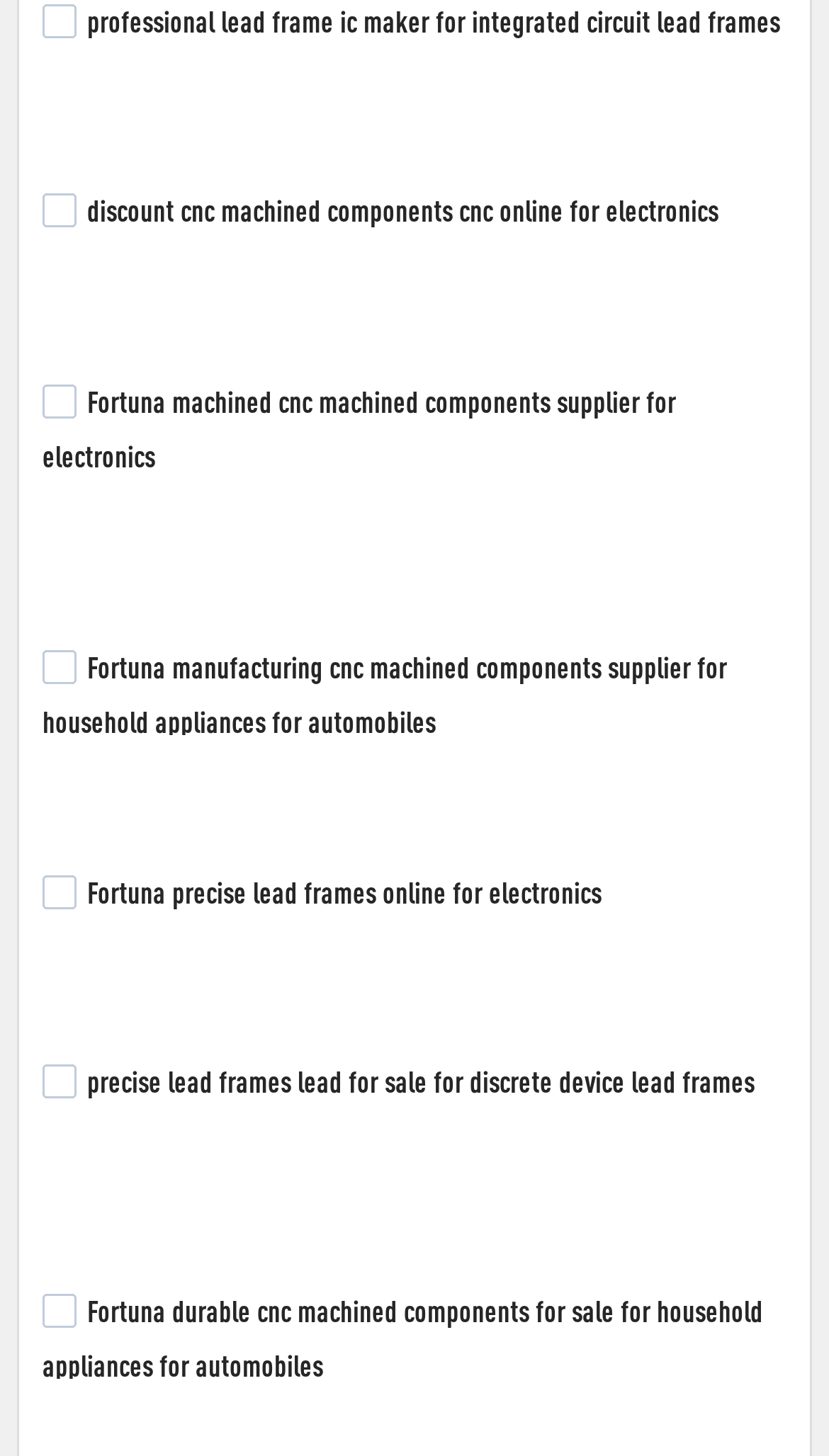Locate the bounding box coordinates of the item that should be clicked to fulfill the instruction: "Select the first checkbox".

[0.051, 0.003, 0.092, 0.026]